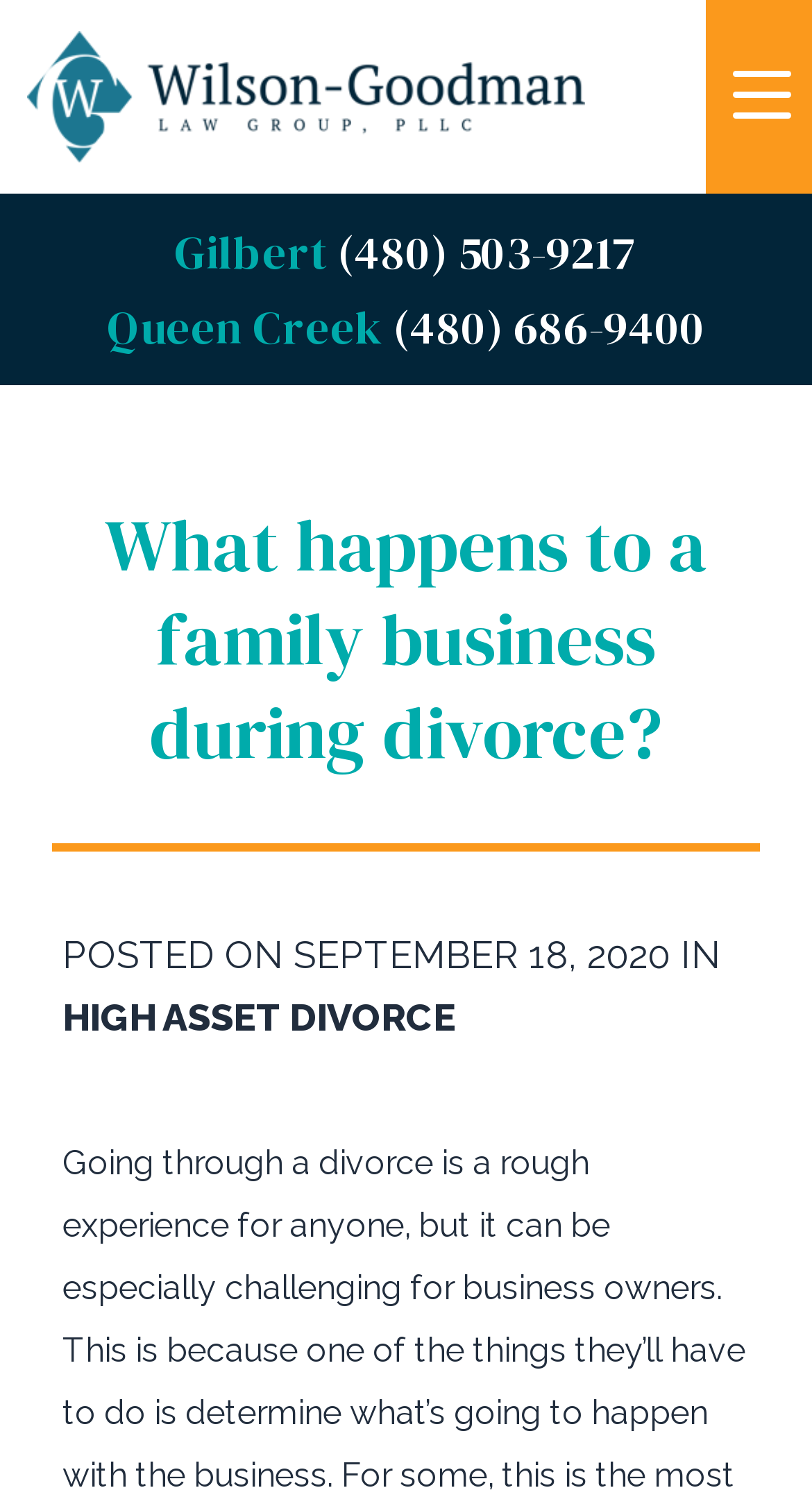What is the location of the business?
Using the visual information, reply with a single word or short phrase.

Queen Creek